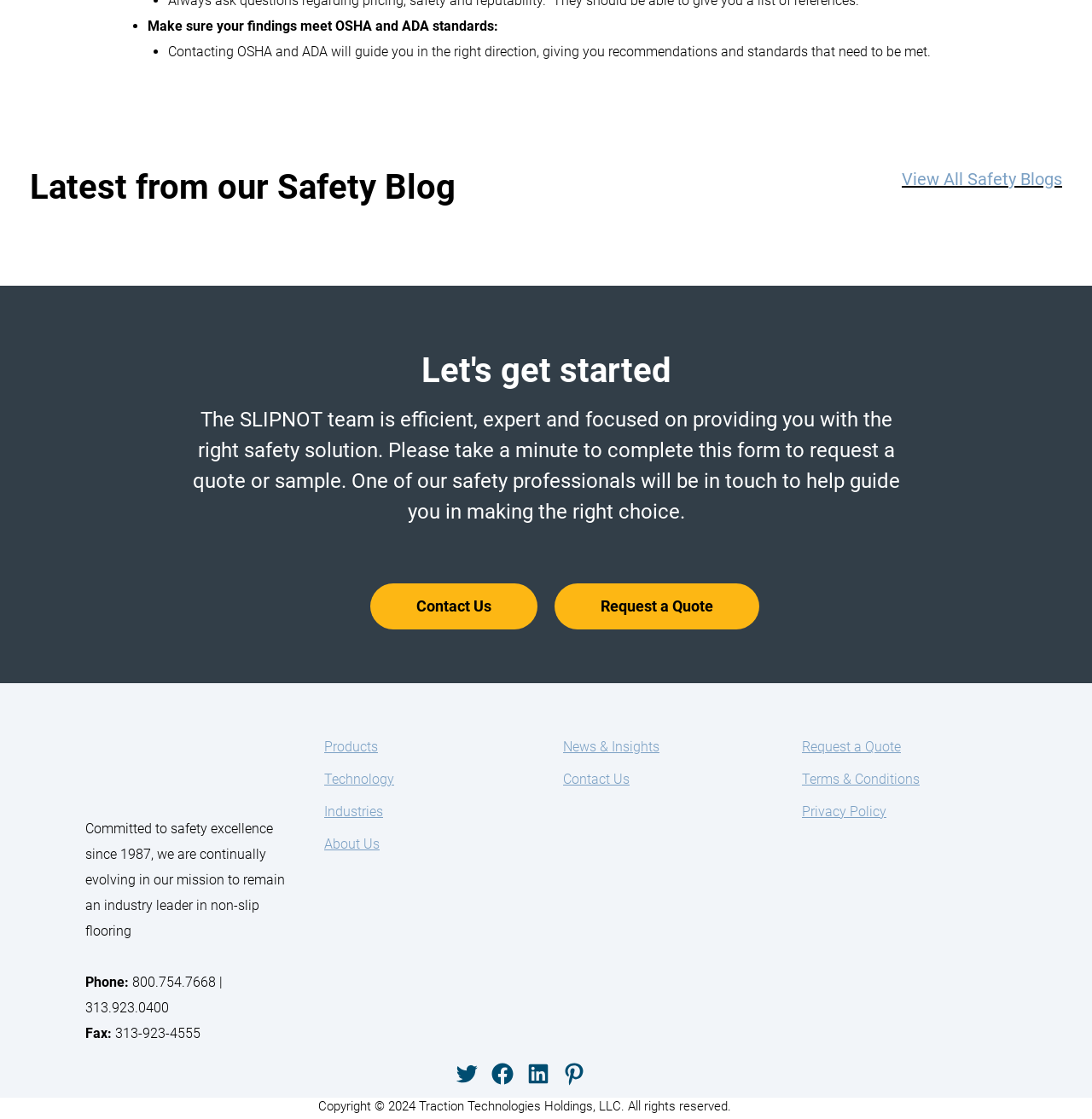What year was the company founded?
Answer the question using a single word or phrase, according to the image.

1987